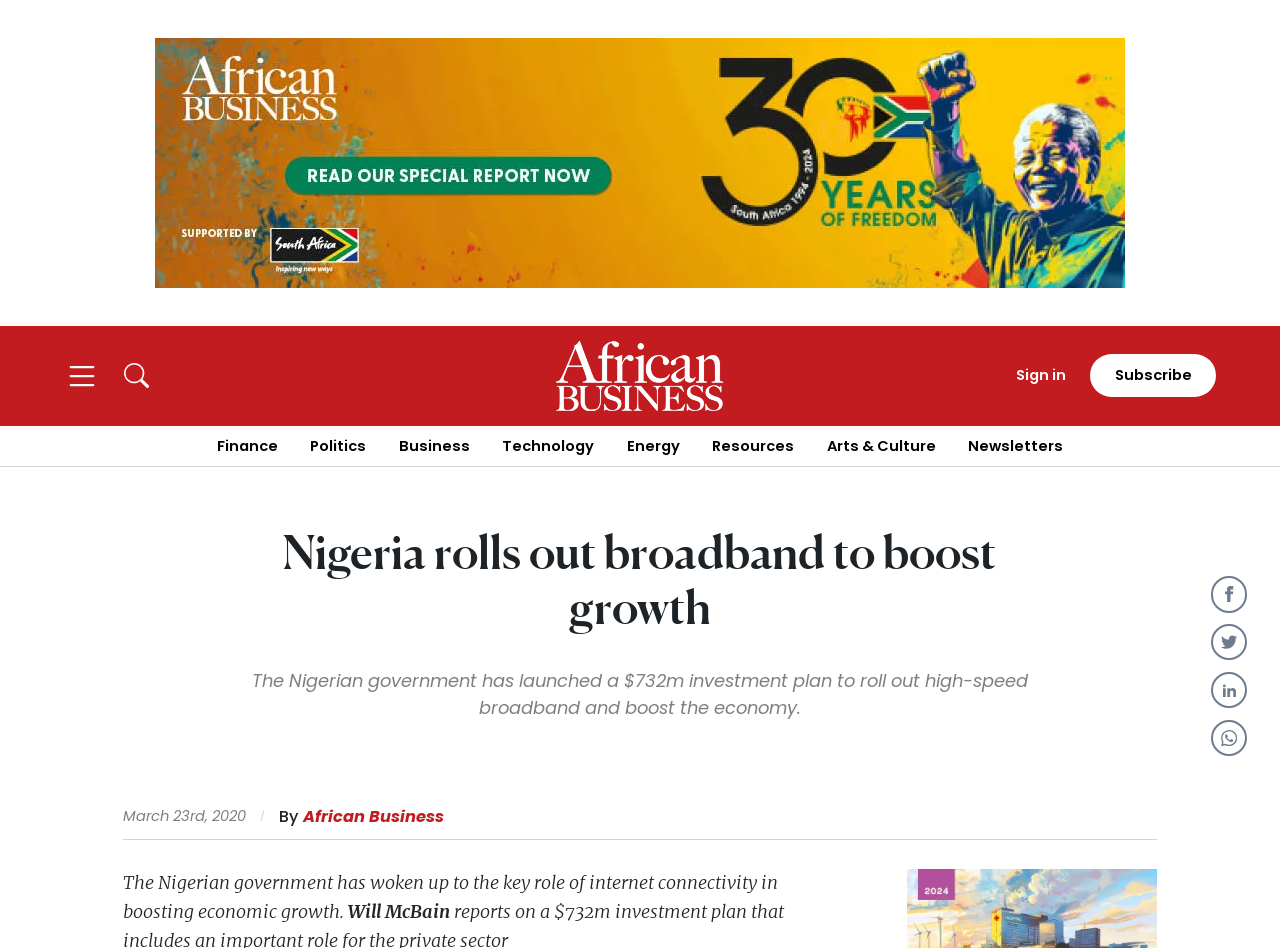Identify the bounding box coordinates for the UI element described as: "name="last_name" placeholder="Last name"".

[0.355, 0.517, 0.493, 0.567]